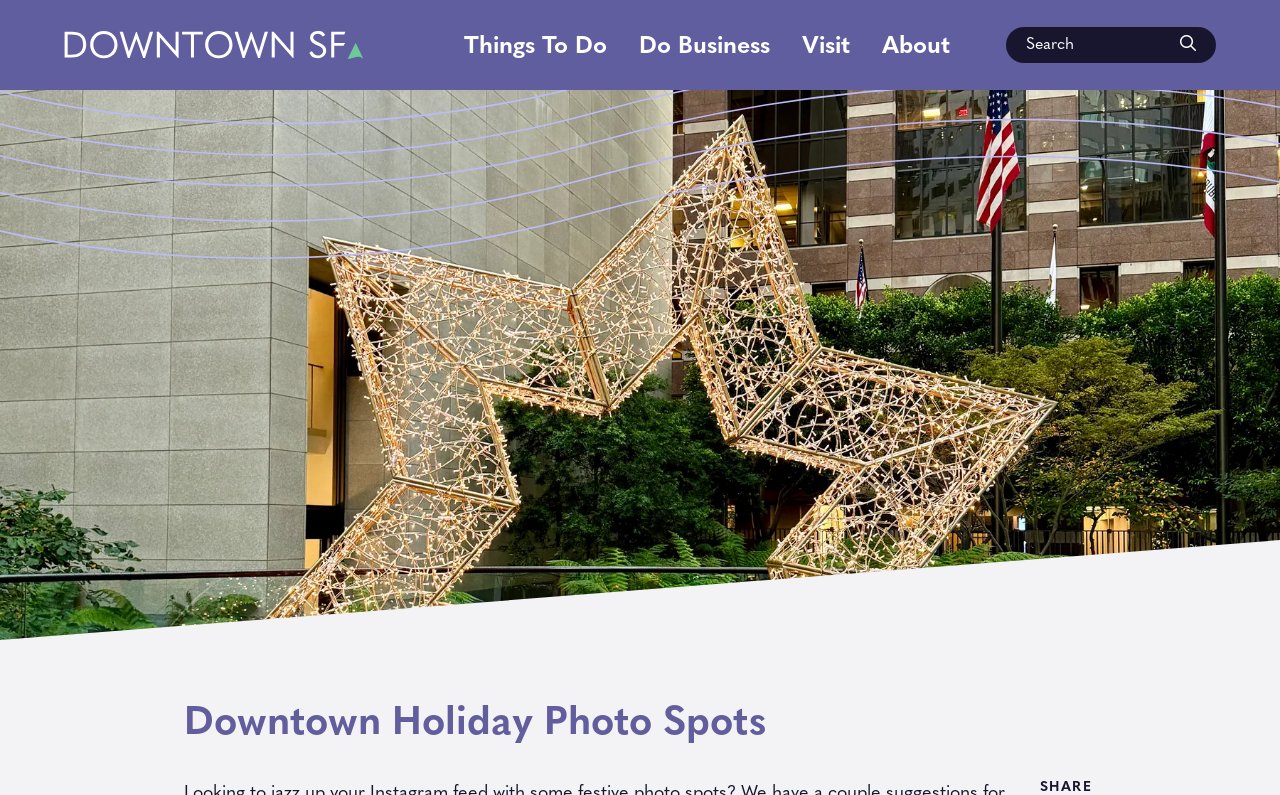Locate and extract the text of the main heading on the webpage.

Downtown Holiday Photo Spots